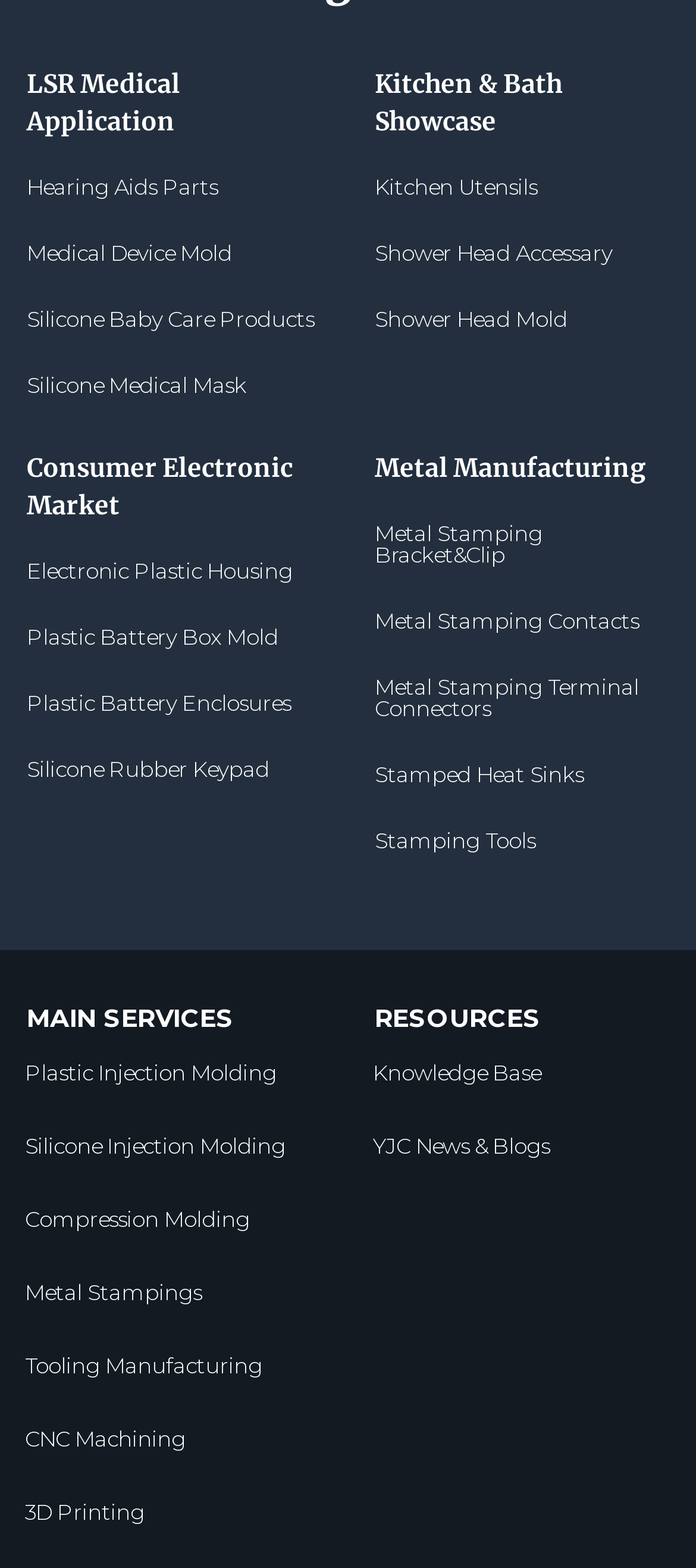What are the main categories of products?
Using the image, provide a detailed and thorough answer to the question.

By analyzing the headings on the webpage, I can see that there are four main categories of products: Medical, Kitchen, Electronic, and Metal. These categories are represented by the headings 'LSR Medical Application', 'Kitchen & Bath Showcase', 'Consumer Electronic Market', and 'Metal Manufacturing'.